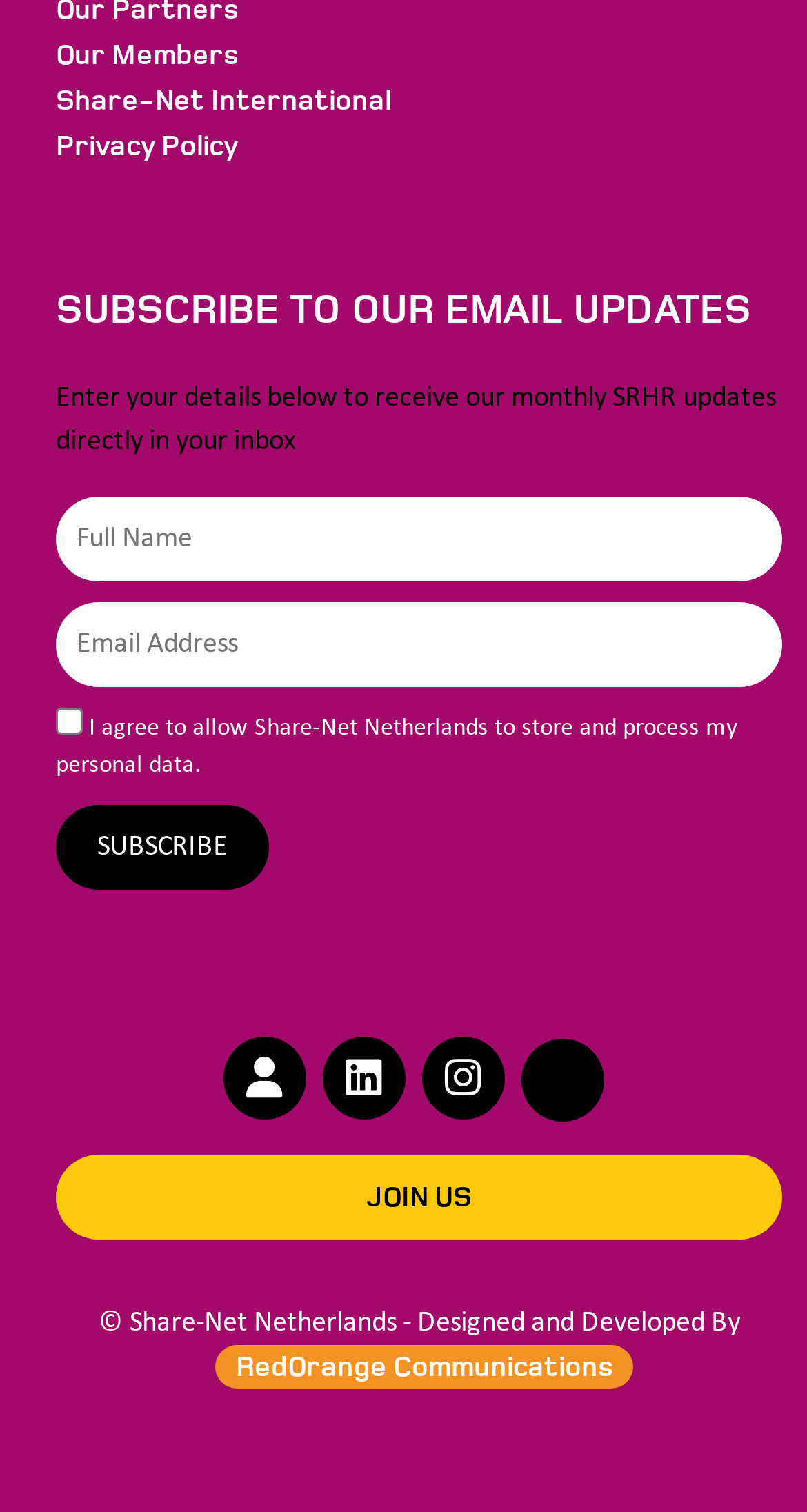Please locate the bounding box coordinates of the element that should be clicked to achieve the given instruction: "Check the agreement checkbox".

[0.069, 0.467, 0.103, 0.485]